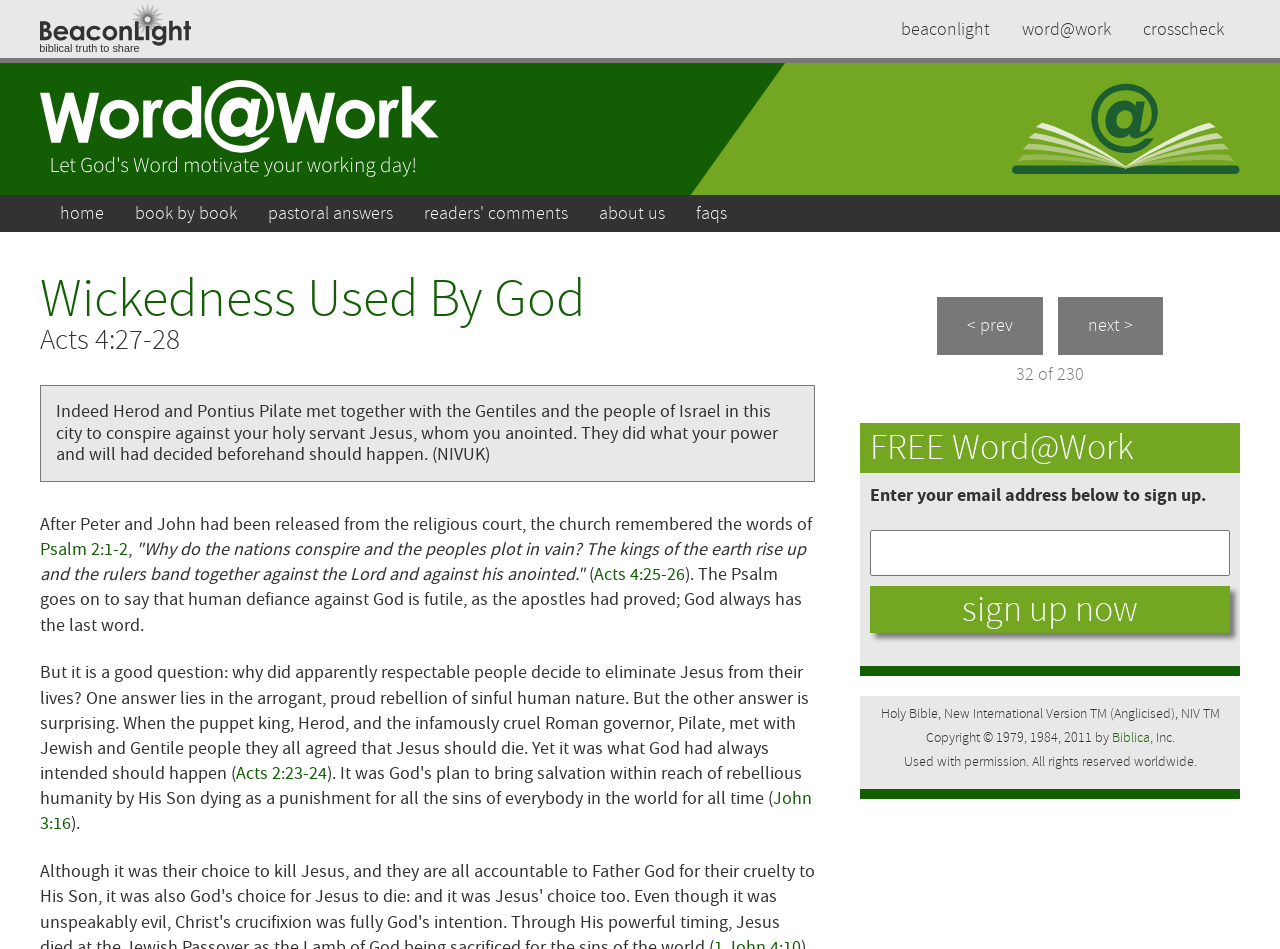Please find the bounding box coordinates of the element's region to be clicked to carry out this instruction: "Click on the 'Psalm 2:1-2' link".

[0.031, 0.567, 0.1, 0.591]